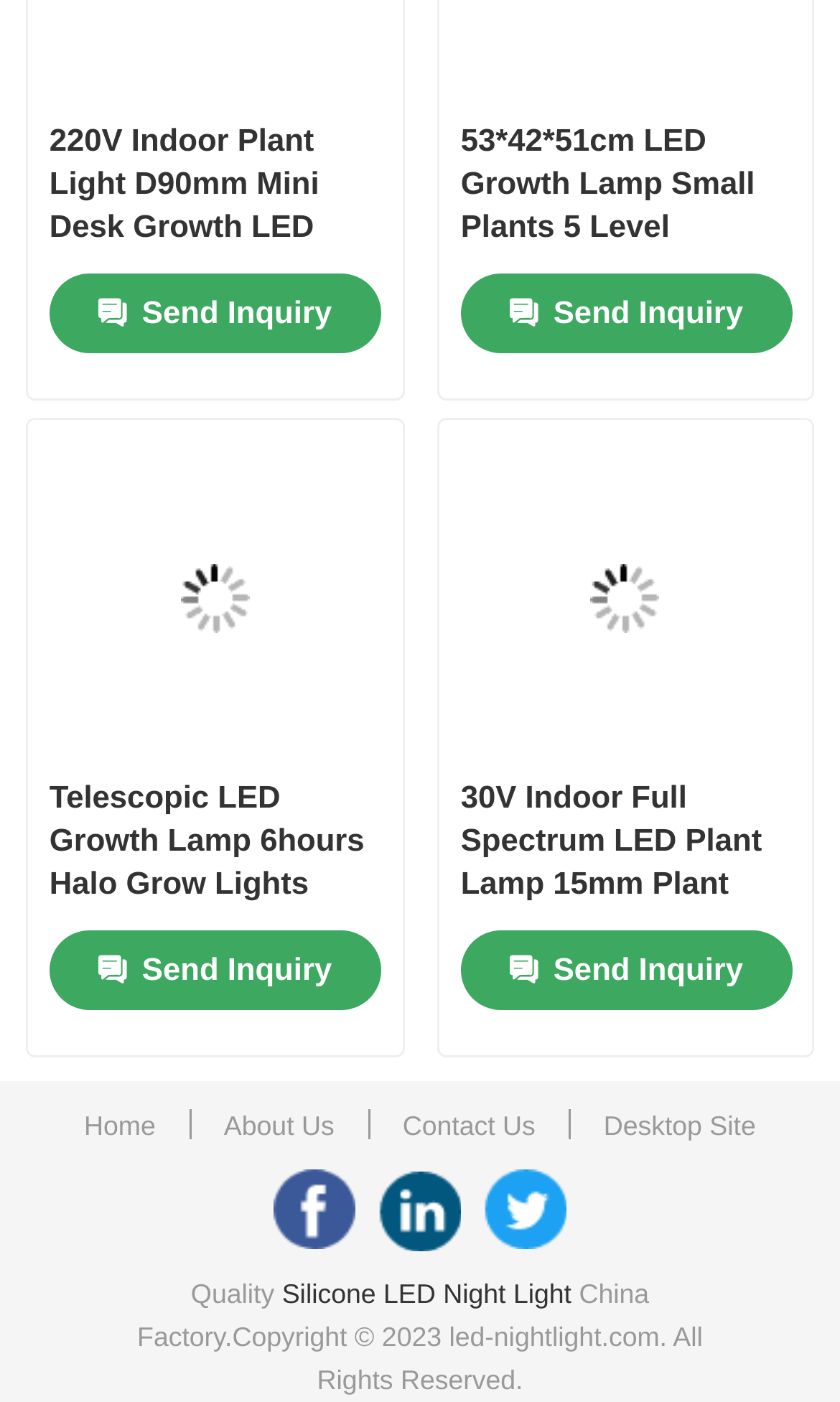Please locate the bounding box coordinates of the element that needs to be clicked to achieve the following instruction: "Send an inquiry for the 'Telescopic LED Growth Lamp 6hours Halo Grow Lights Height Adjustable' product". The coordinates should be four float numbers between 0 and 1, i.e., [left, top, right, bottom].

[0.059, 0.663, 0.453, 0.721]